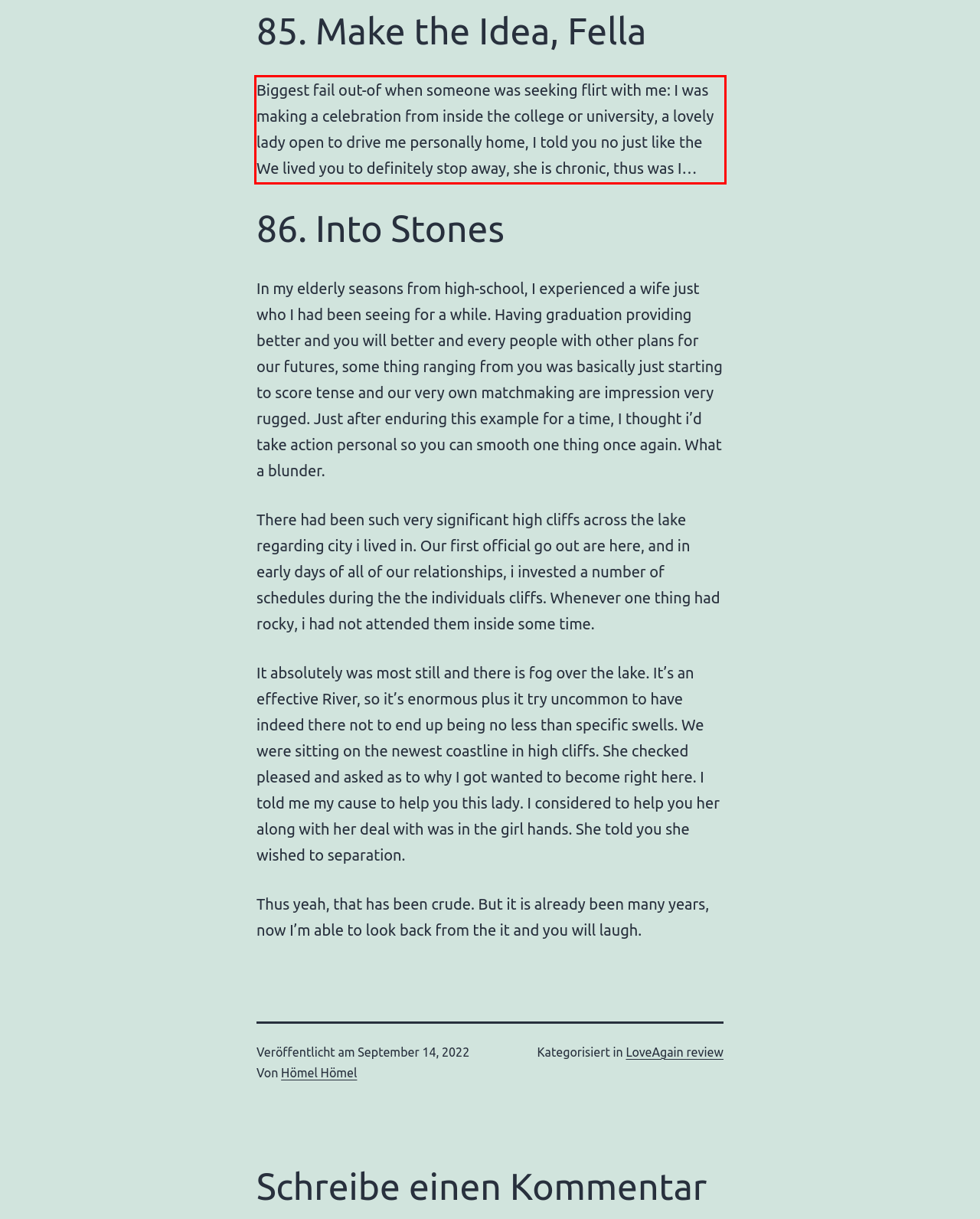Analyze the webpage screenshot and use OCR to recognize the text content in the red bounding box.

Biggest fail out-of when someone was seeking flirt with me: I was making a celebration from inside the college or university, a lovely lady open to drive me personally home, I told you no just like the We lived you to definitely stop away, she is chronic, thus was I…